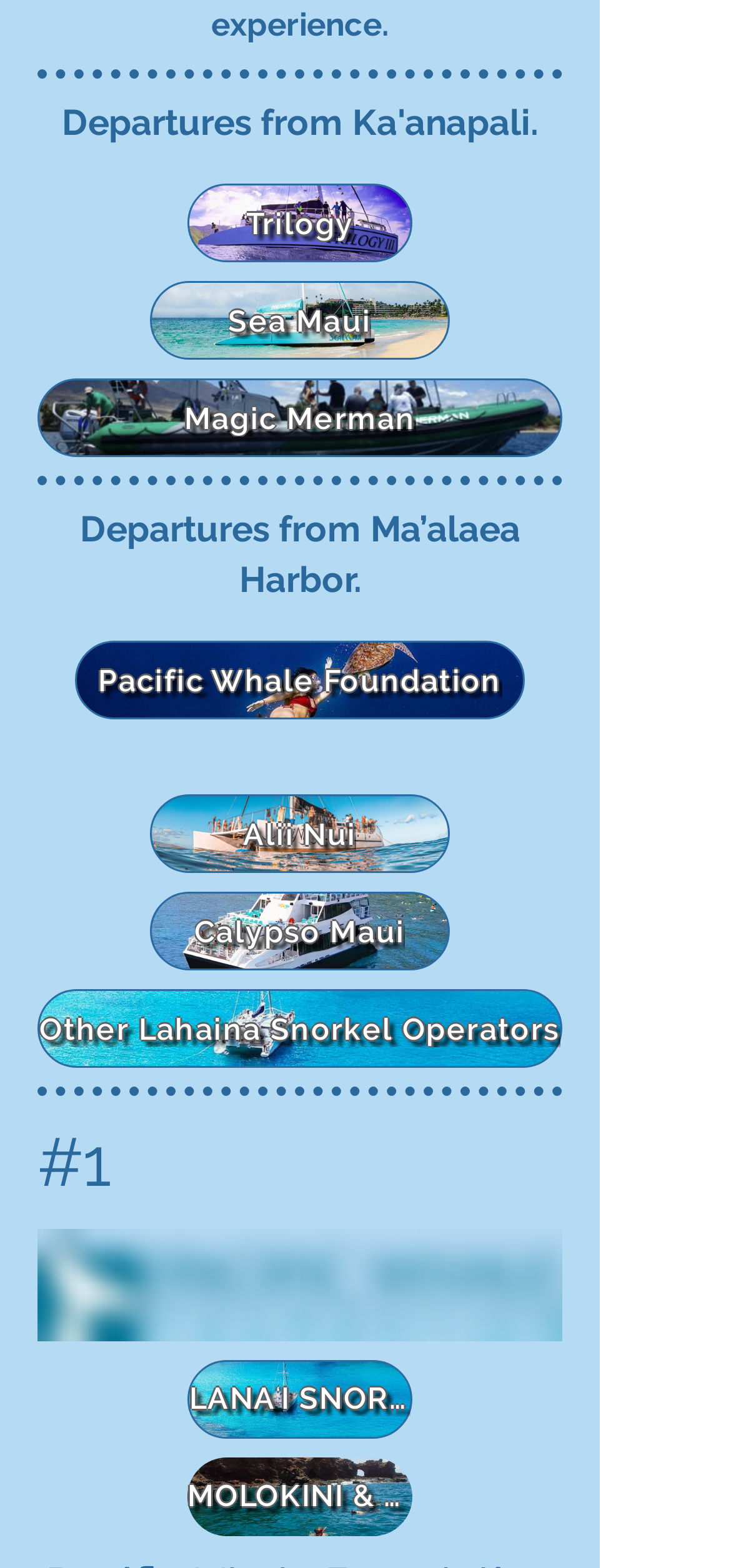Pinpoint the bounding box coordinates for the area that should be clicked to perform the following instruction: "Show other Lahaina Snorkel Operators".

[0.051, 0.631, 0.769, 0.681]